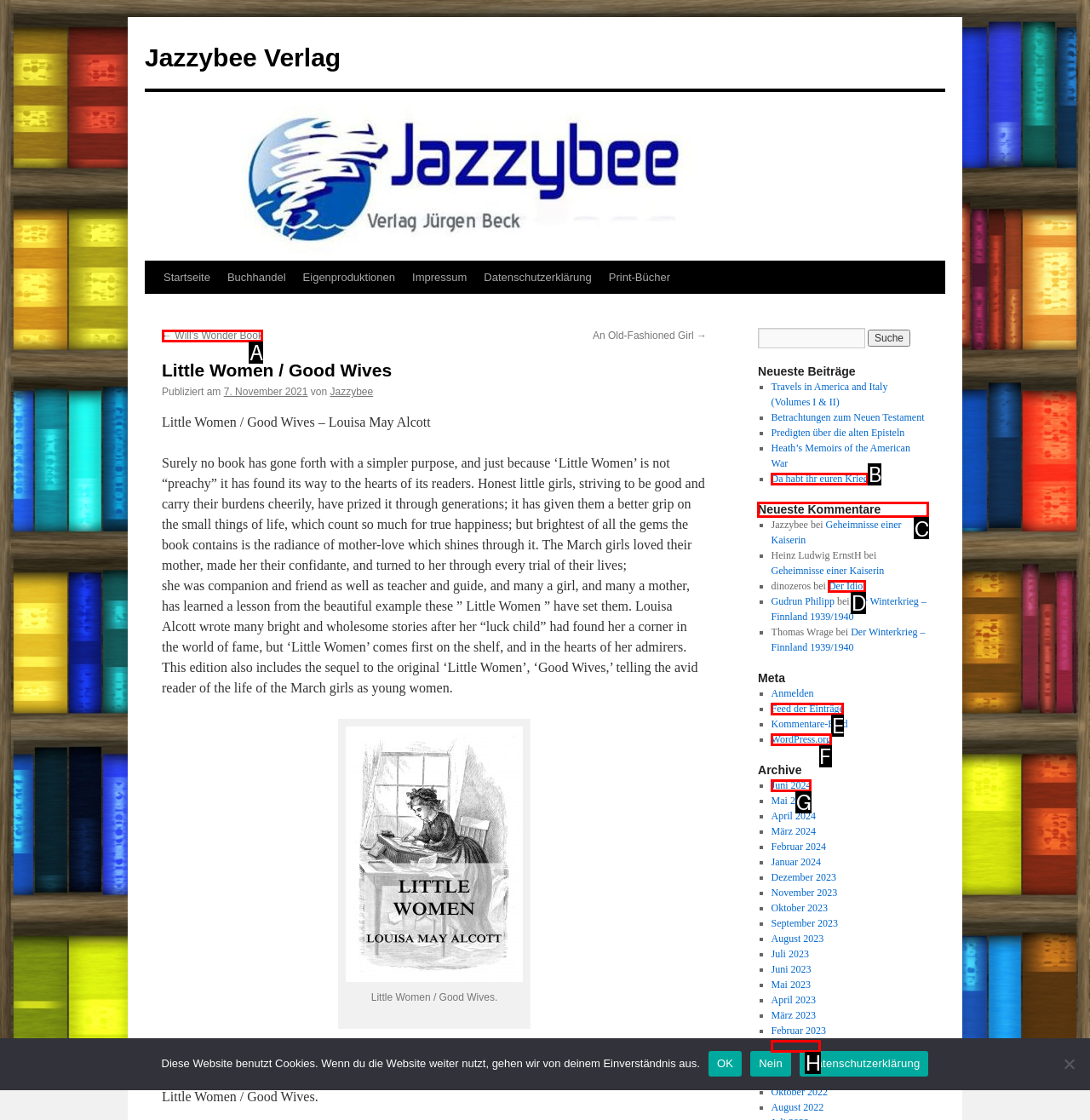Select the correct HTML element to complete the following task: View the latest comments
Provide the letter of the choice directly from the given options.

C